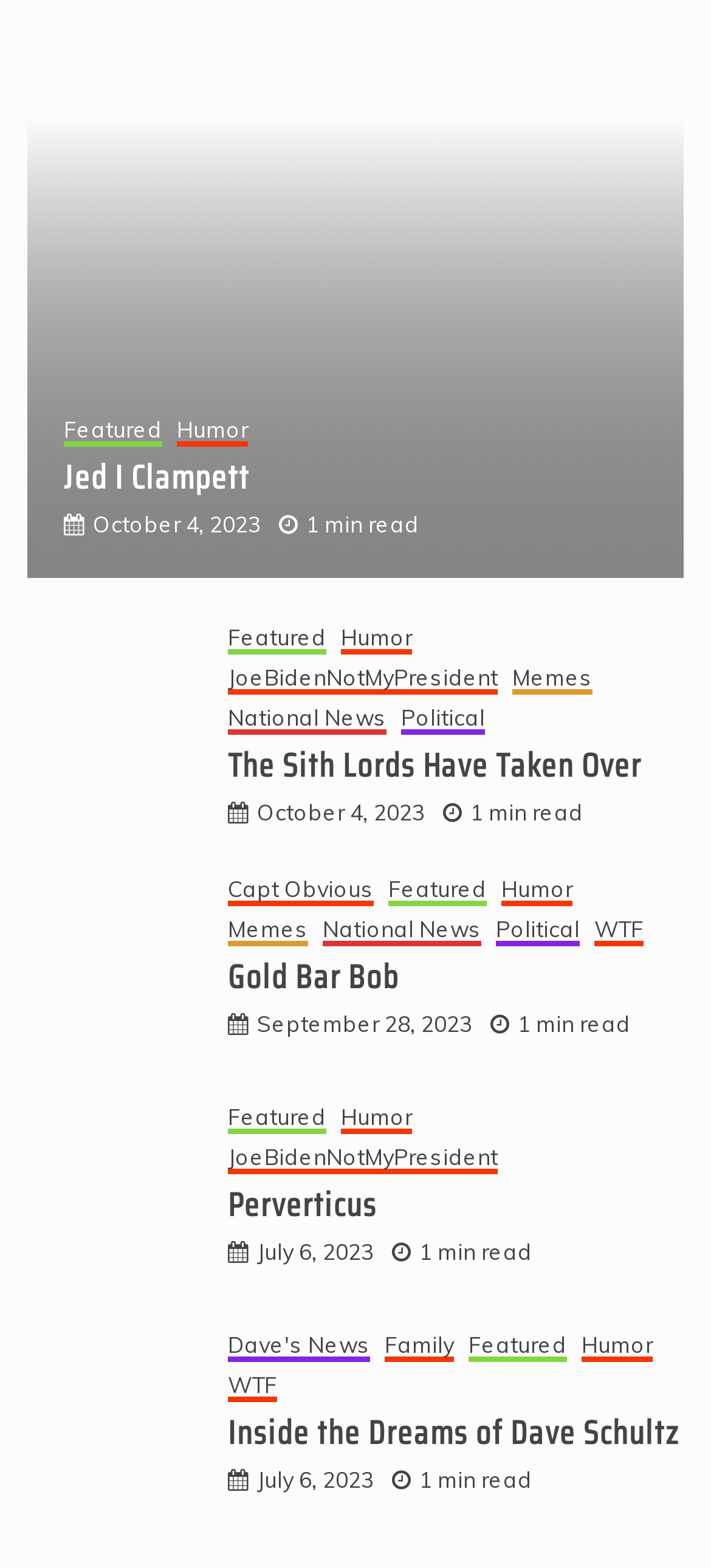Please locate the bounding box coordinates of the region I need to click to follow this instruction: "Explore the 'Inside the Dreams of Dave Schultz' article".

[0.321, 0.963, 0.962, 0.998]